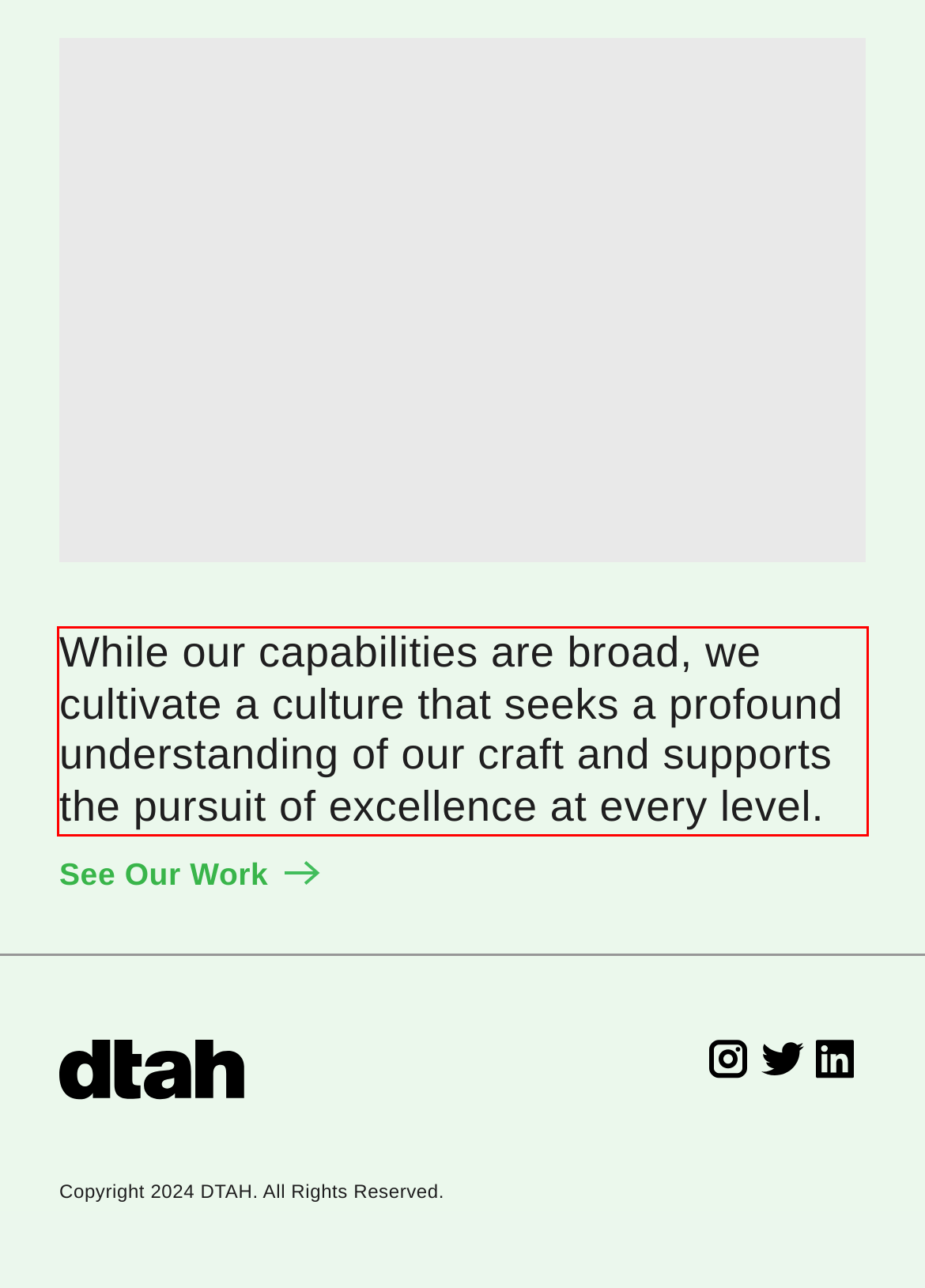Locate the red bounding box in the provided webpage screenshot and use OCR to determine the text content inside it.

While our capabilities are broad, we cultivate a culture that seeks a profound understanding of our craft and supports the pursuit of excellence at every level.